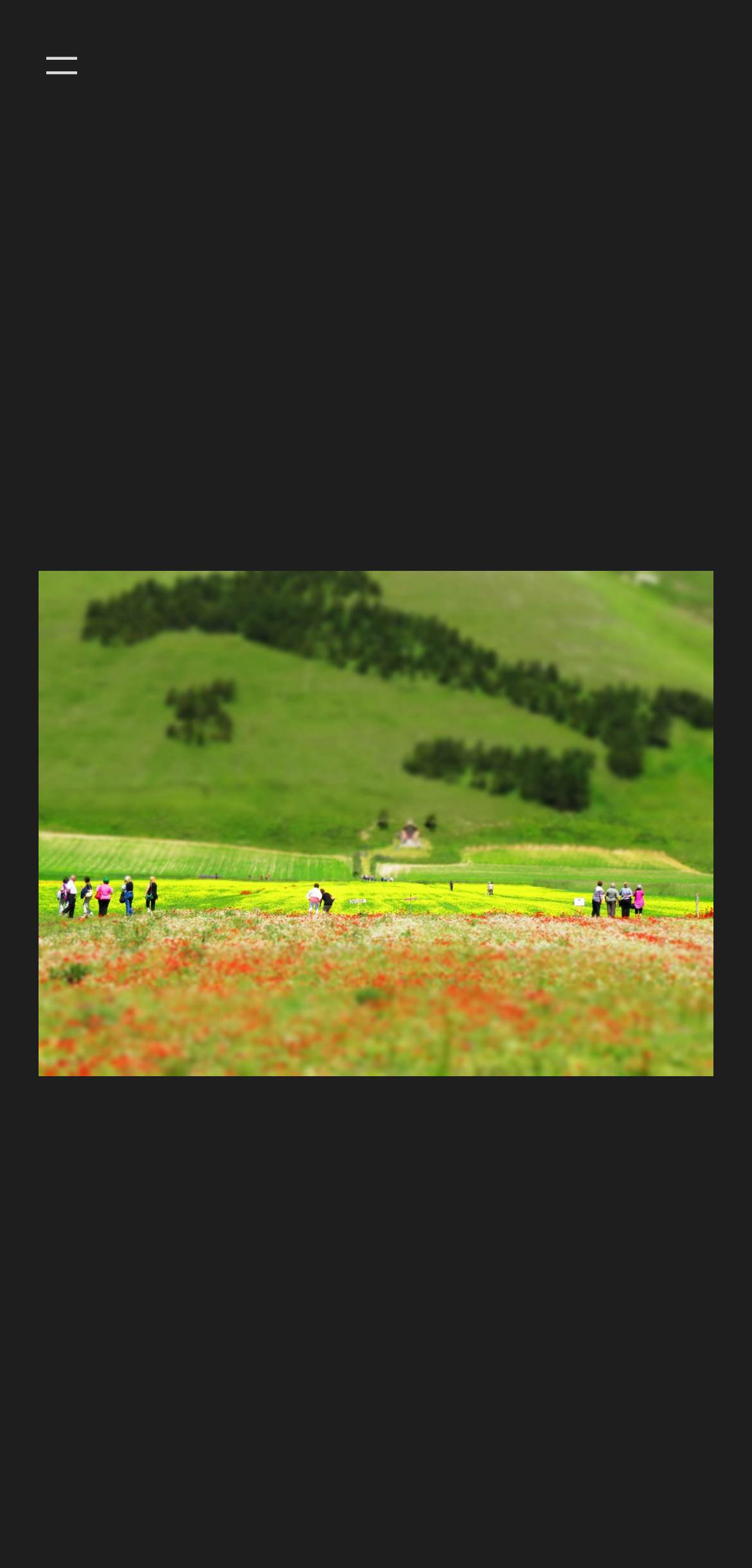From the details in the image, provide a thorough response to the question: What is the date of the article?

I found the date of the article by looking at the time element, which is a child of the heading 'Increasing Human Flourishing'. The link 'April 27th, 2015' is inside the time element, indicating that it is the date of the article.